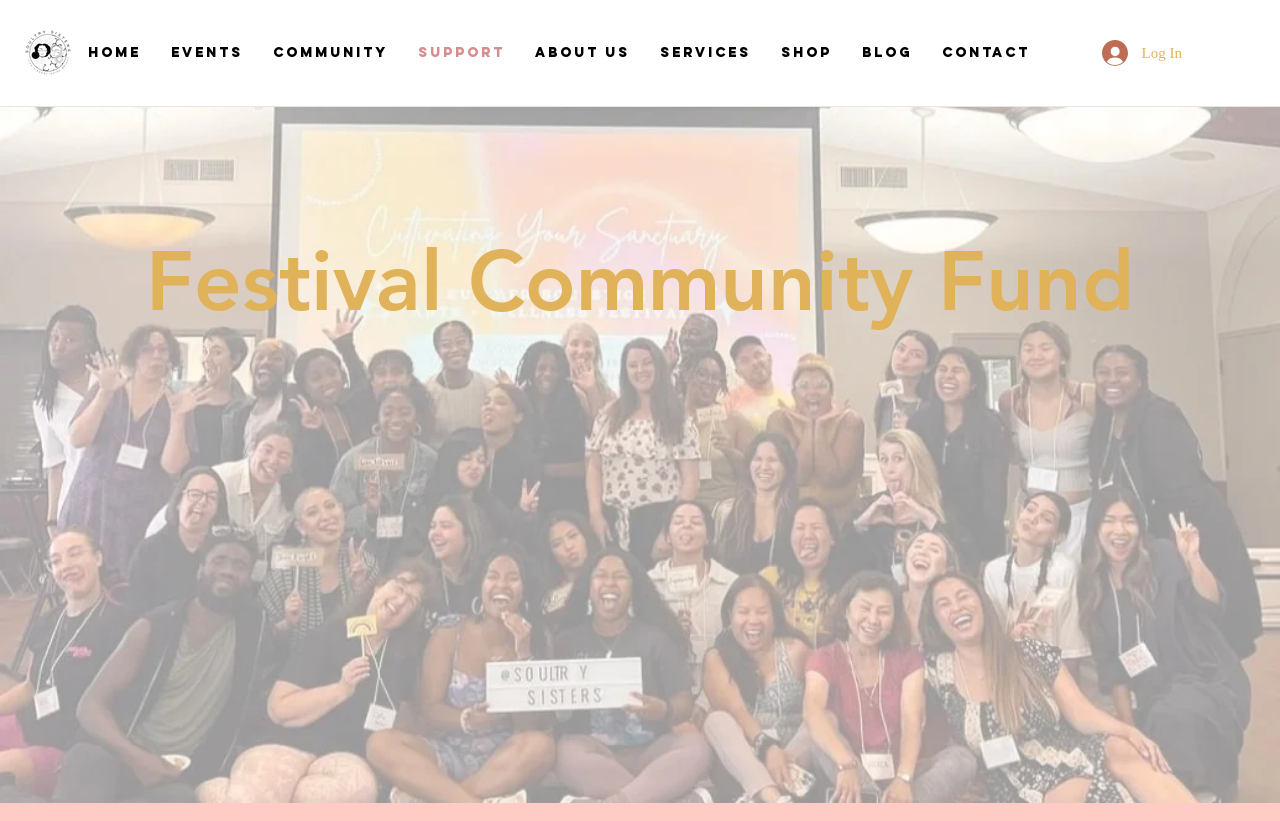Please identify the bounding box coordinates of the element's region that needs to be clicked to fulfill the following instruction: "view Events". The bounding box coordinates should consist of four float numbers between 0 and 1, i.e., [left, top, right, bottom].

[0.121, 0.004, 0.201, 0.124]